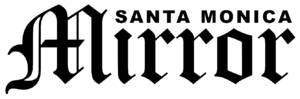Answer the following inquiry with a single word or phrase:
What is the focus of the Santa Monica Mirror?

Community news and updates